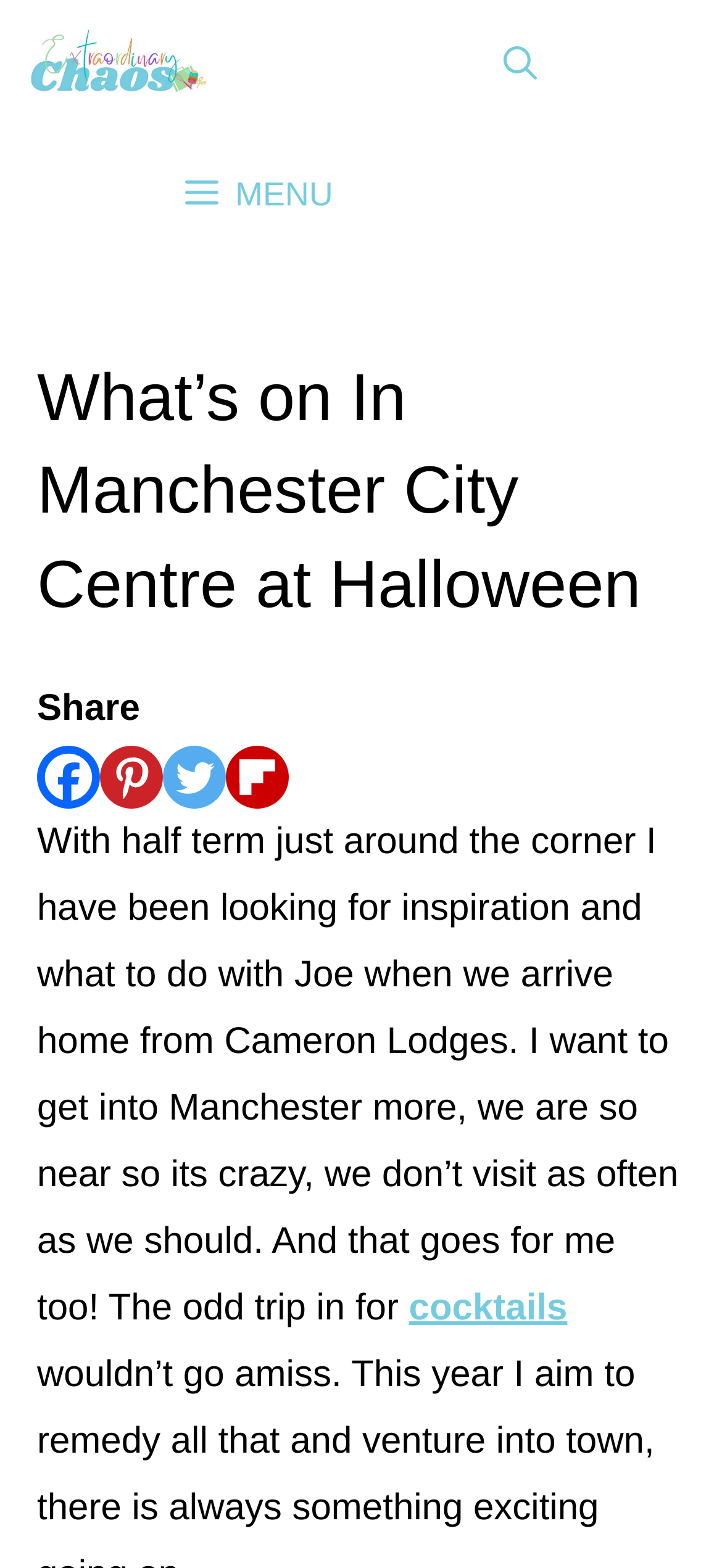Carefully observe the image and respond to the question with a detailed answer:
What is the name of the event mentioned?

I found a link with the text 'Extraordinary Chaos' which suggests that it is the name of an event, possibly related to Halloween in Manchester.